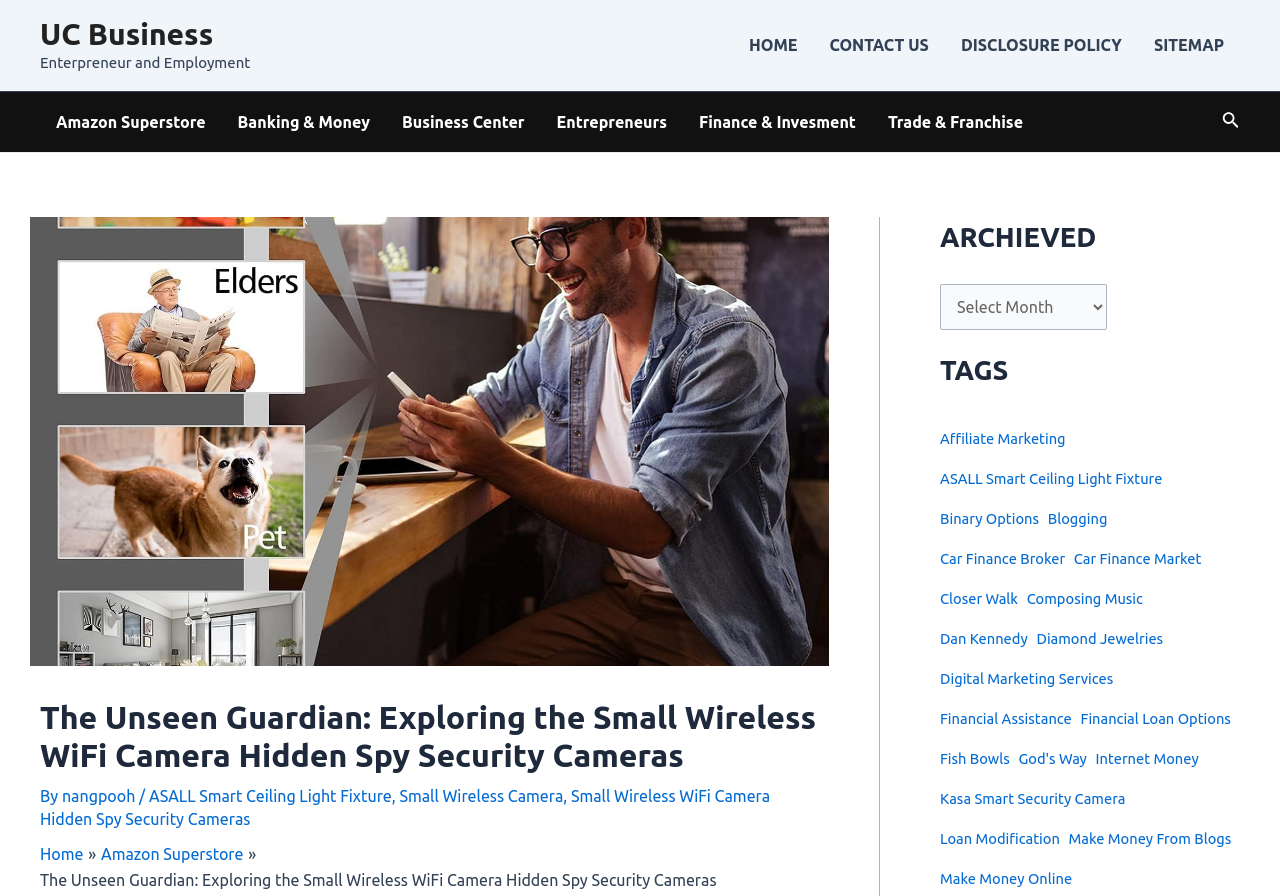What is the main topic of the article?
Please utilize the information in the image to give a detailed response to the question.

The main topic of the article can be inferred from the heading 'The Unseen Guardian: Exploring the Small Wireless WiFi Camera Hidden Spy Security Cameras'. This heading is prominent on the webpage and suggests that the article is about the Small Wireless WiFi Camera.